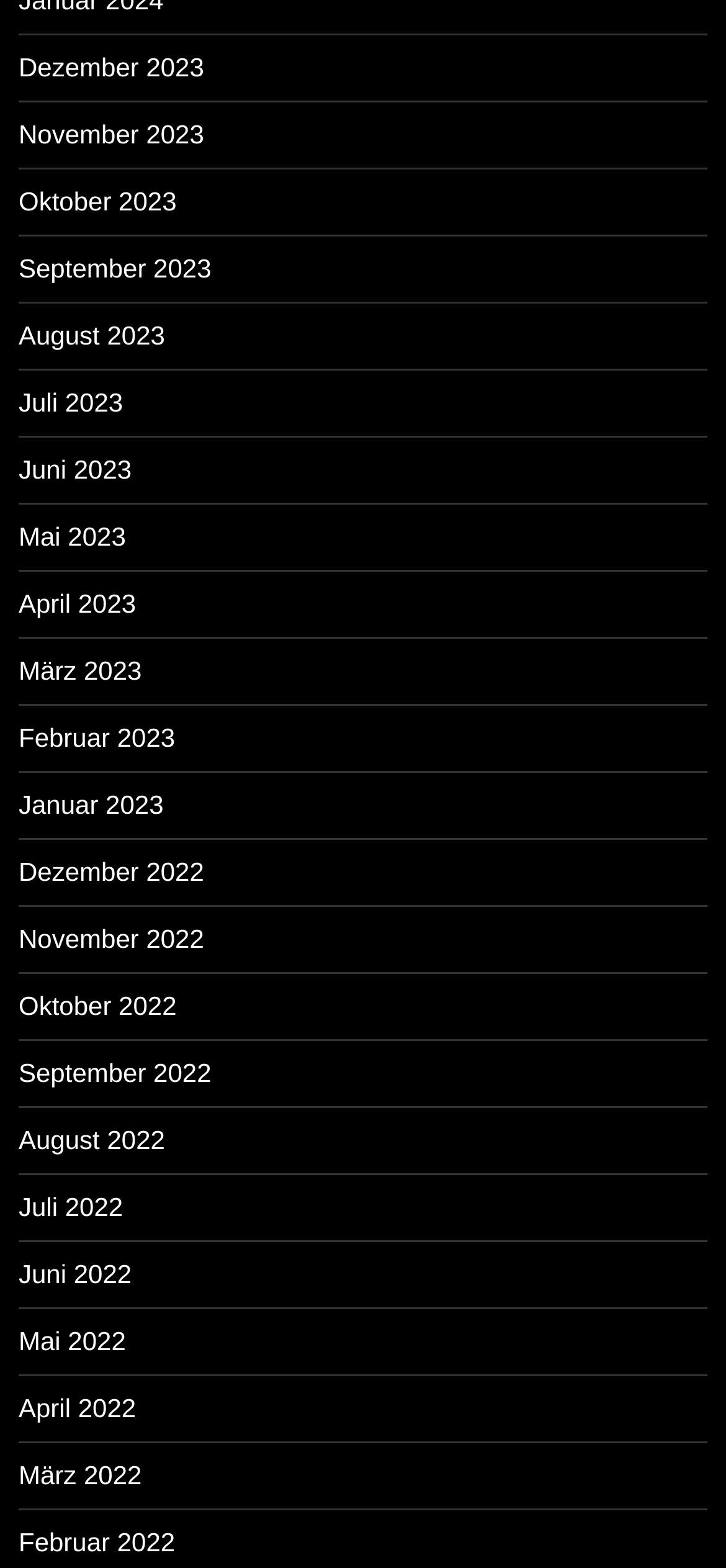Are there any links for the year 2021?
Provide a thorough and detailed answer to the question.

I looked at the links on the webpage and did not find any links that correspond to the year 2021, so the answer is no.